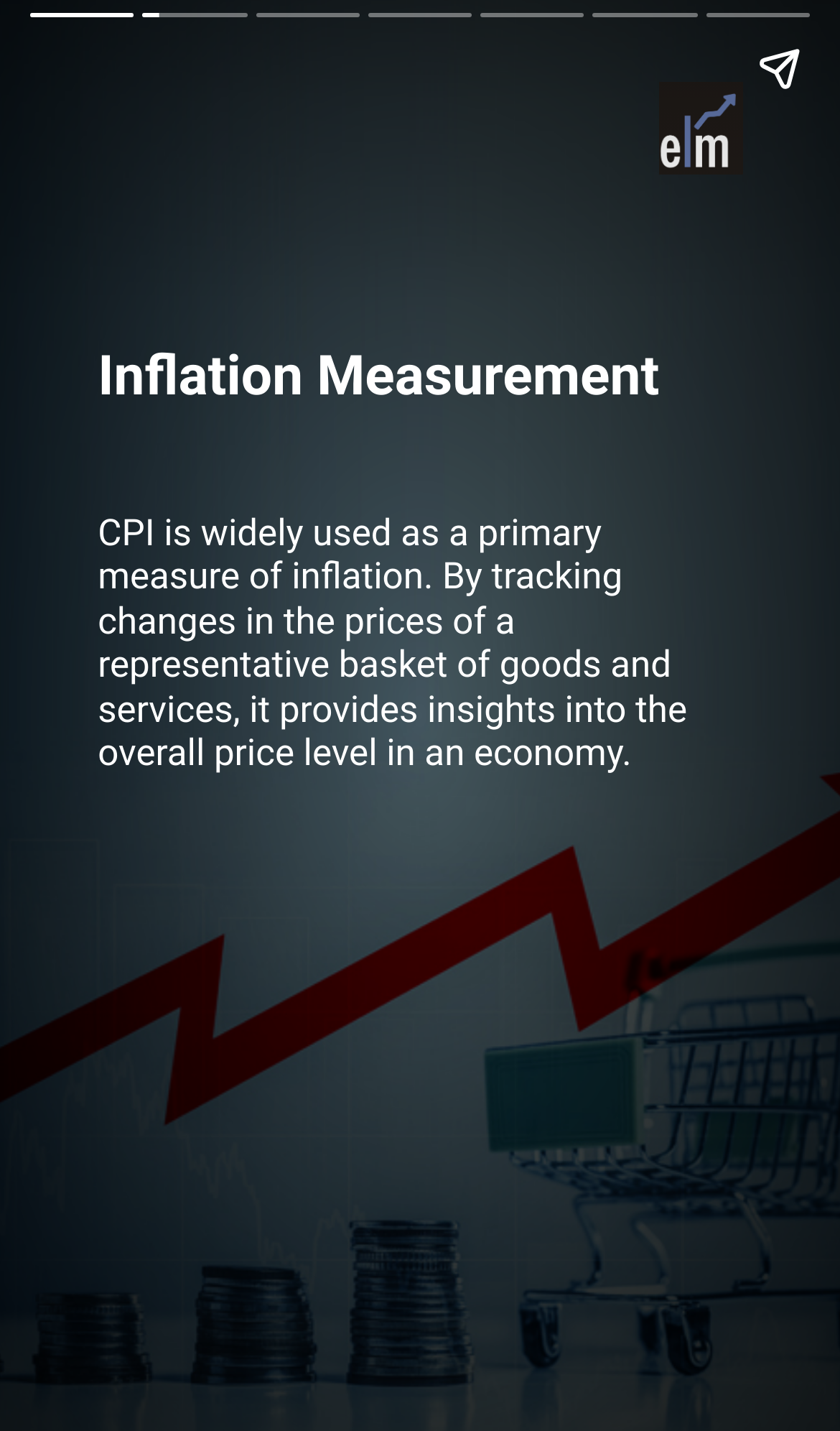Generate a thorough description of the webpage.

The webpage is about the crucial roles of CPI data in shaping economies. At the top, there is a heading titled "Inflation Measurement". To the right of the heading, there is an image of the "elm-logo". Below the heading, there is a paragraph of text that explains how CPI is used to measure inflation by tracking changes in the prices of a representative basket of goods and services. 

At the very top of the page, there is a banner that spans the entire width, containing a button to share the story on the right side and a button to navigate to the previous page on the left side. On the right side of the banner, there is another button to navigate to the next page.